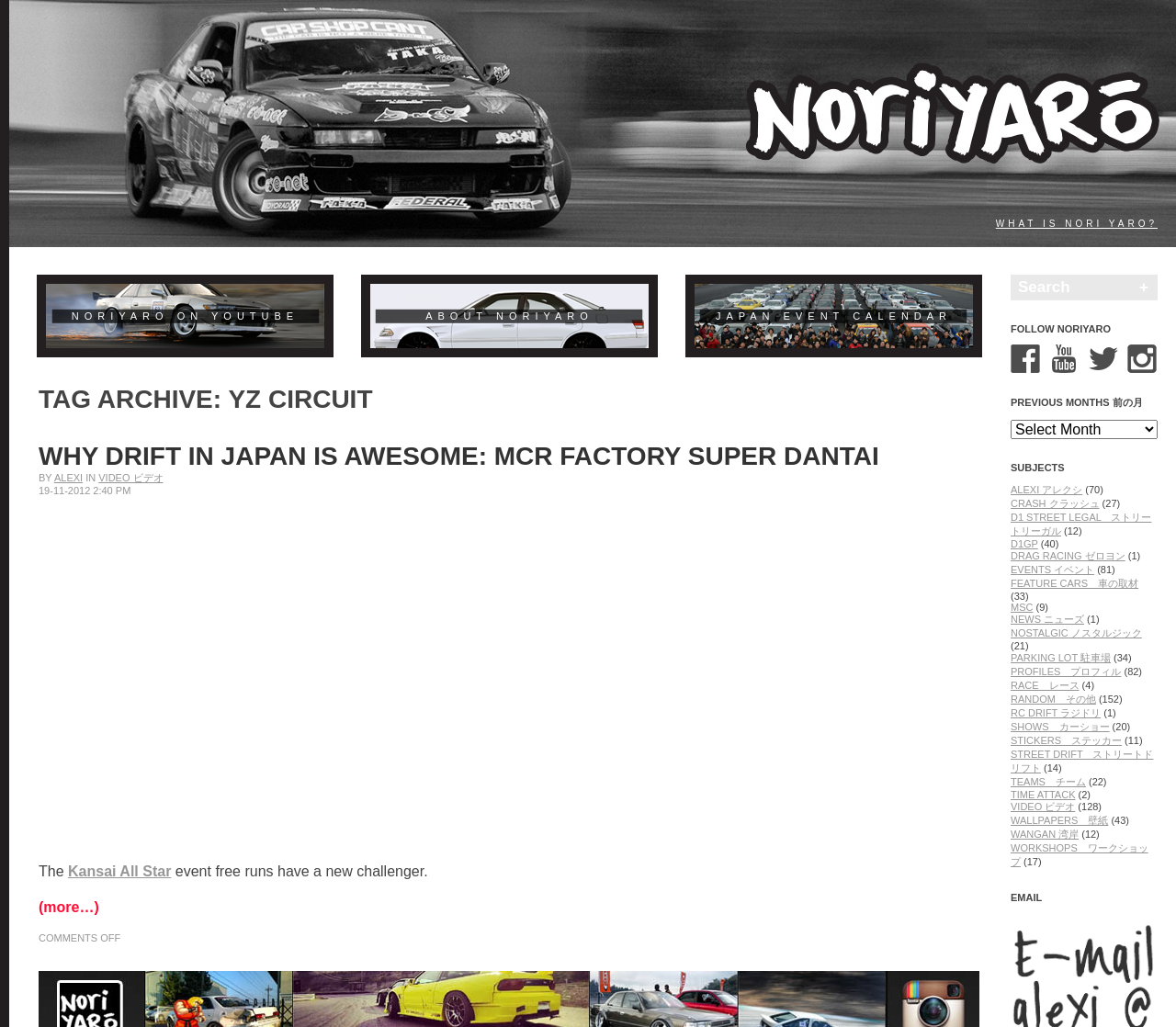Please find the bounding box coordinates of the element that must be clicked to perform the given instruction: "Search for something". The coordinates should be four float numbers from 0 to 1, i.e., [left, top, right, bottom].

[0.859, 0.267, 0.984, 0.292]